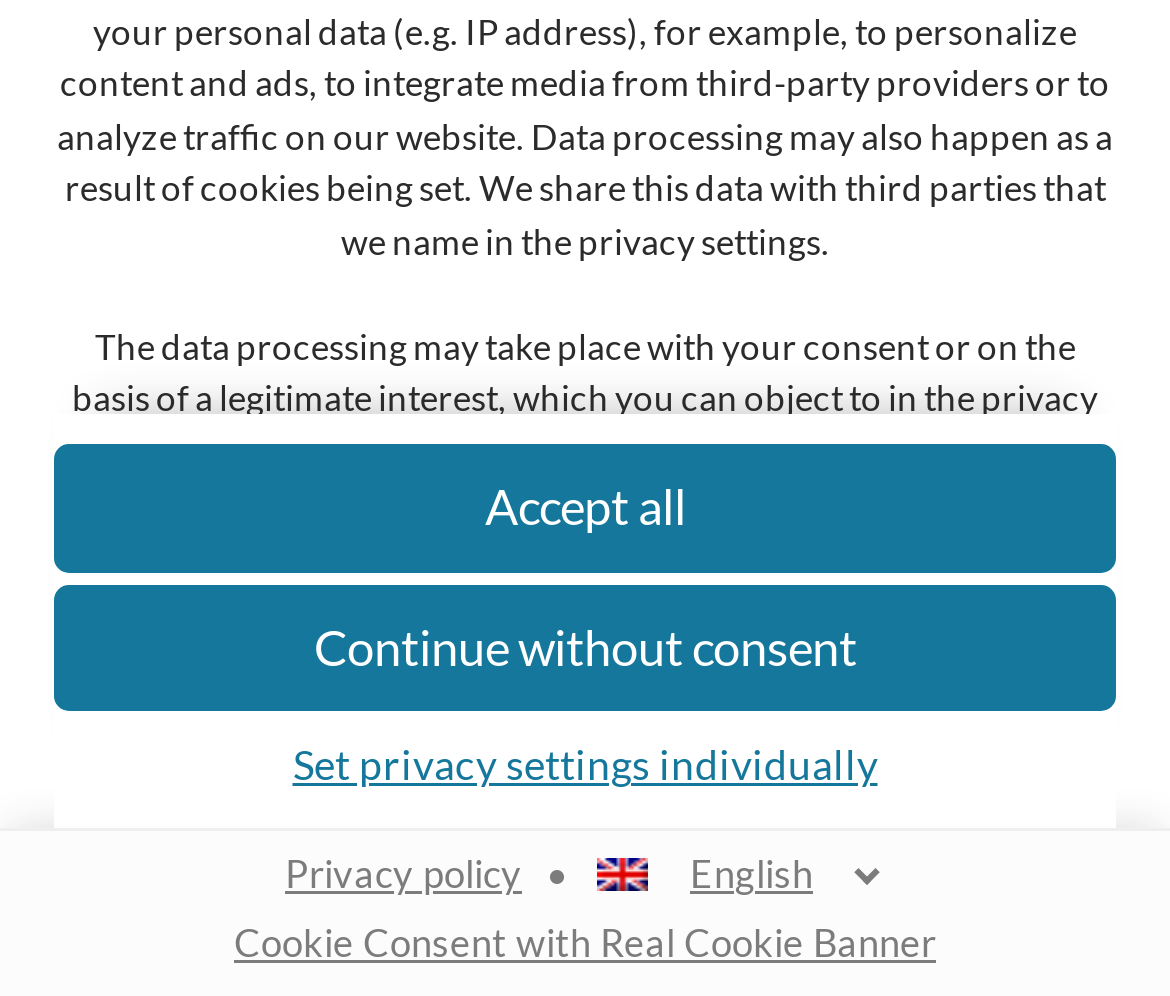Using the provided element description "Continue without consent", determine the bounding box coordinates of the UI element.

[0.046, 0.585, 0.954, 0.714]